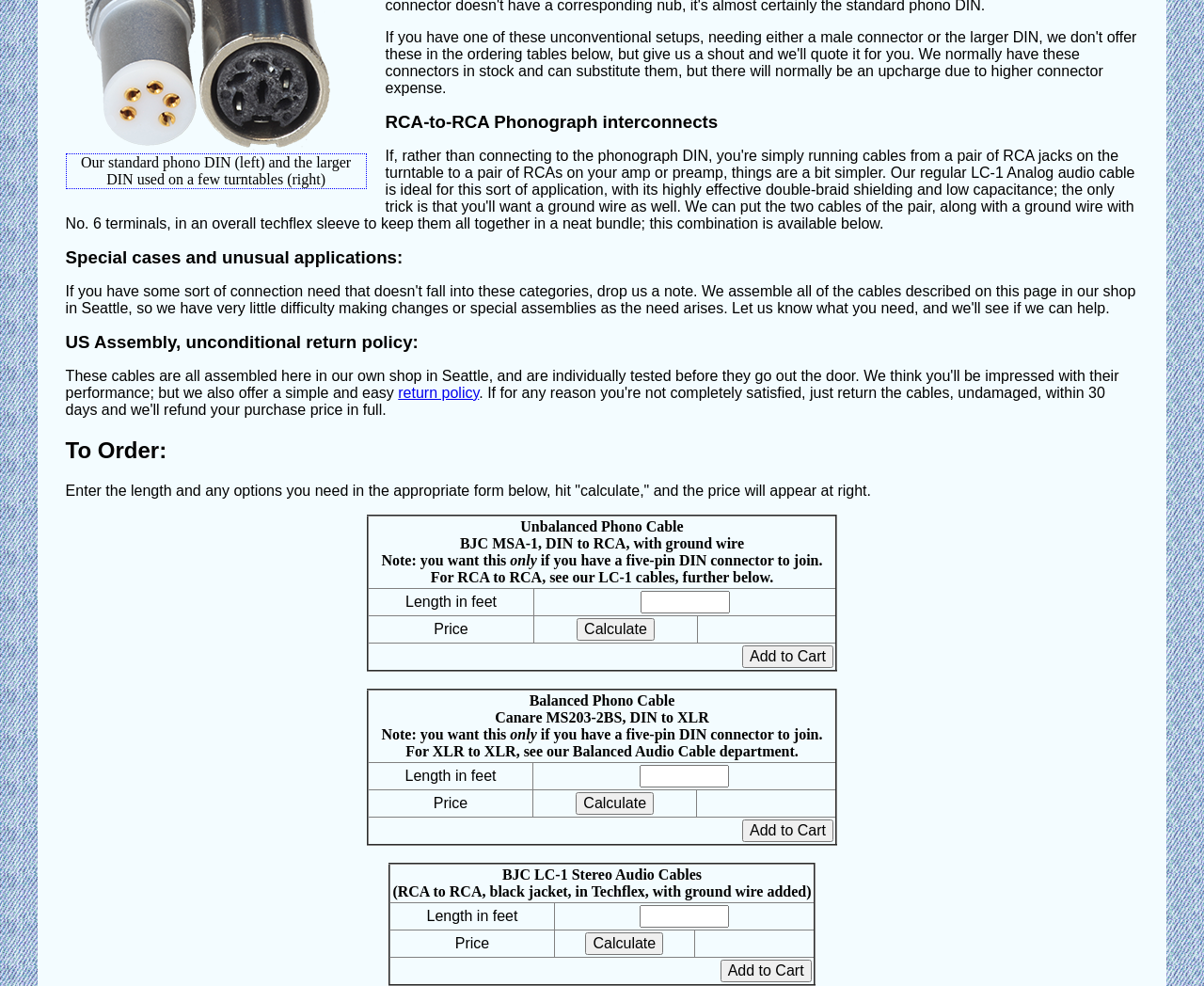Using the provided description value="Add to Cart", find the bounding box coordinates for the UI element. Provide the coordinates in (top-left x, top-left y, bottom-right x, bottom-right y) format, ensuring all values are between 0 and 1.

[0.616, 0.831, 0.692, 0.854]